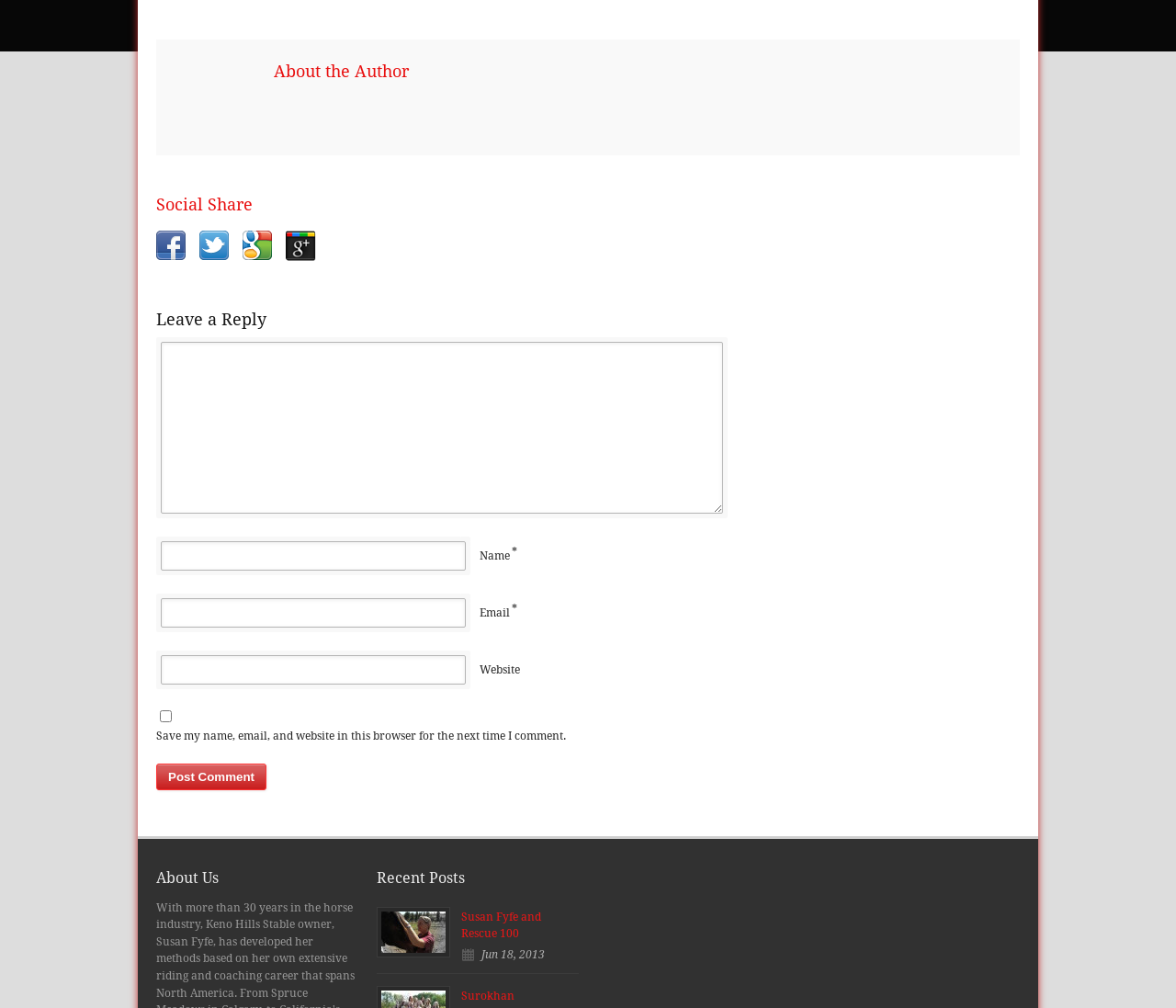What is the purpose of the checkbox?
Using the visual information, answer the question in a single word or phrase.

Save comment information